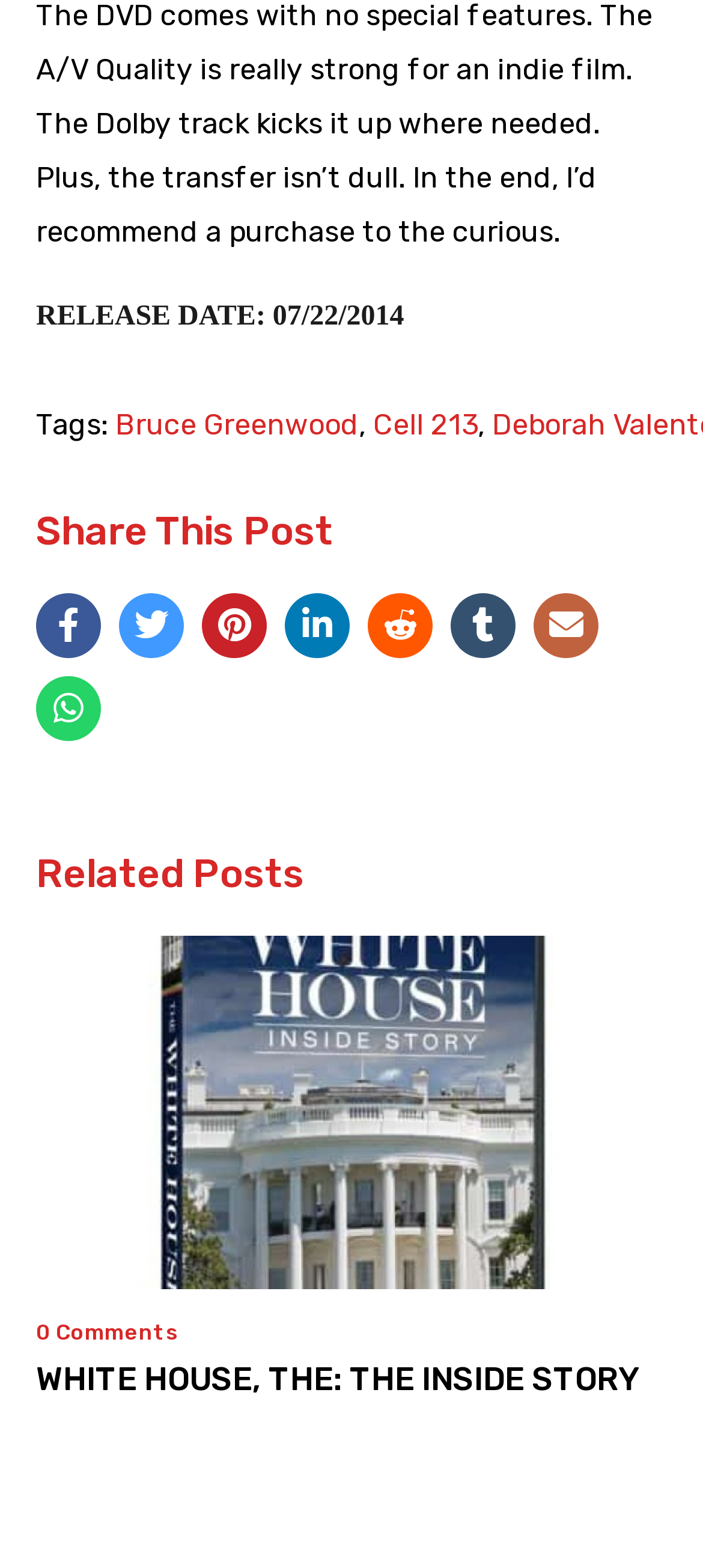What is the release date of the movie?
Could you answer the question in a detailed manner, providing as much information as possible?

The release date of the movie can be found in the static text element 'RELEASE DATE: 07/22/2014' located at the top of the webpage.